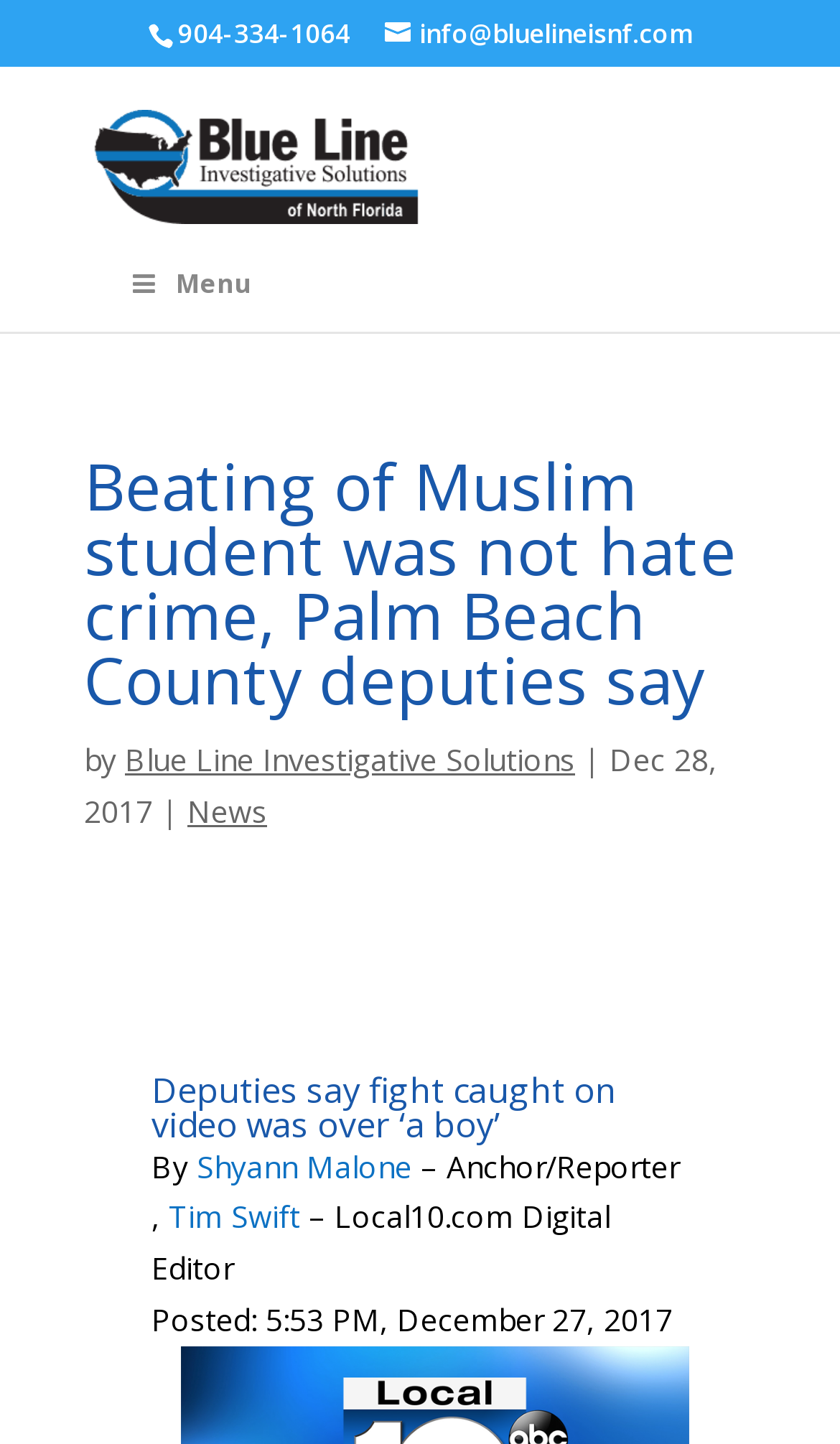What is the phone number on the webpage?
Provide a one-word or short-phrase answer based on the image.

904-334-1064